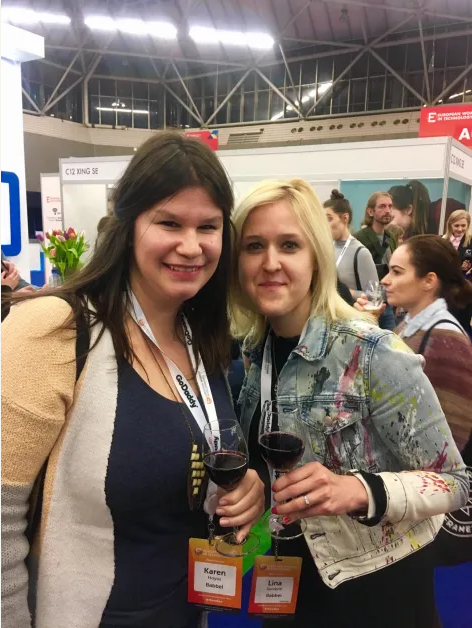What is Lina wearing?
Give a detailed response to the question by analyzing the screenshot.

The question inquires about Lina's attire in the image. The caption specifically mentions that Lina is wearing a colorful denim jacket, which is a casual and vibrant outfit fitting for the conference's atmosphere.